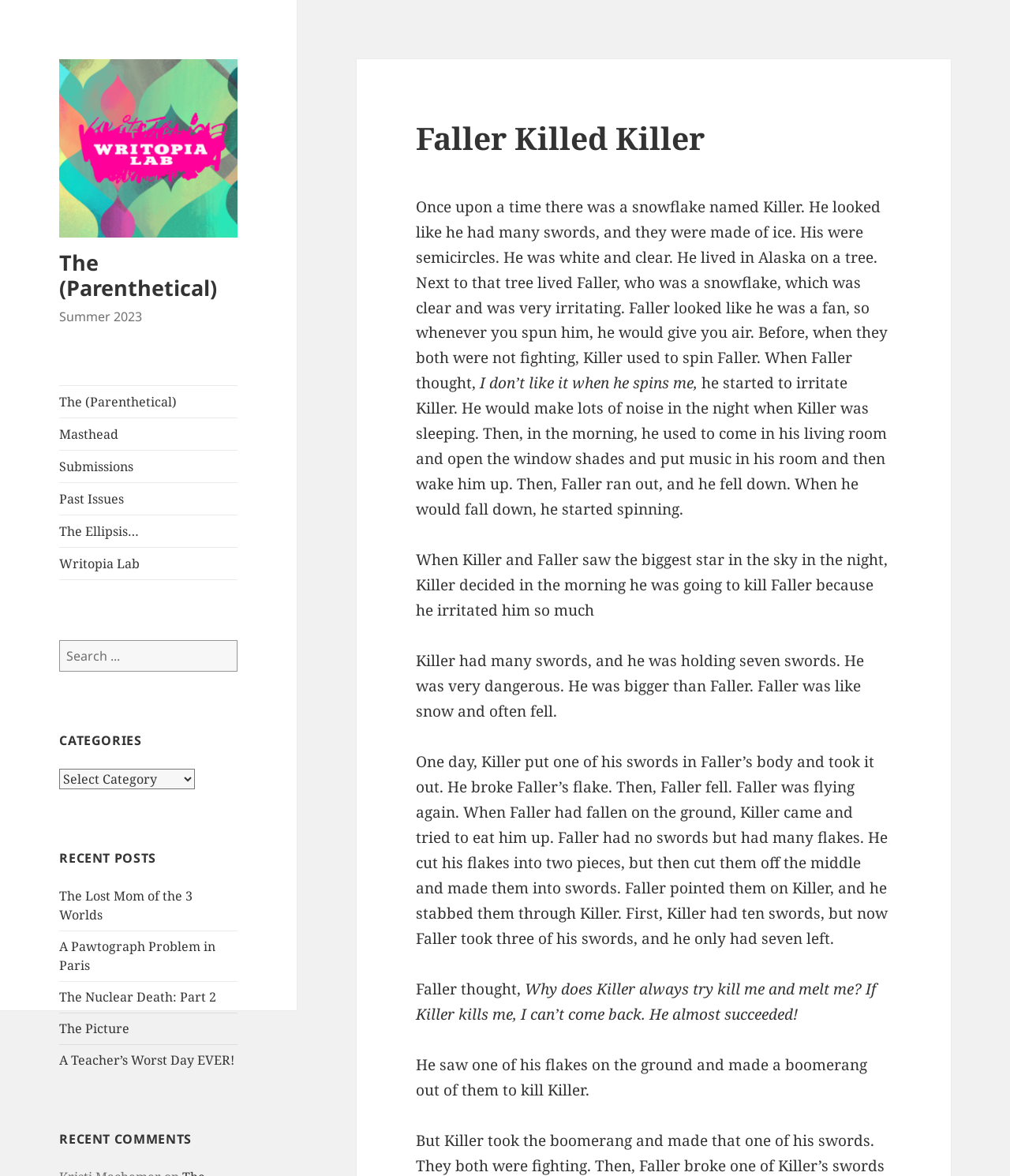Create an elaborate caption that covers all aspects of the webpage.

The webpage appears to be a literary magazine or online publication, with a focus on showcasing creative writing and stories. At the top of the page, there is a prominent link to "The (Parenthetical)" with an accompanying image, which suggests that this is the title or logo of the publication.

Below the title, there are several links to different sections of the website, including "Masthead", "Submissions", "Past Issues", and "The Ellipsis…". These links are arranged in a vertical column, with a search bar and a dropdown menu for categories located below them.

The main content of the page is divided into three sections: "CATEGORIES", "RECENT POSTS", and "RECENT COMMENTS". The "CATEGORIES" section appears to be a dropdown menu, while the "RECENT POSTS" section features a list of five links to individual stories or articles, each with a brief title.

The "RECENT COMMENTS" section is the longest and most detailed part of the page. It appears to be a single story or article, told in a series of paragraphs with no clear title. The story is about two snowflakes, Faller and Killer, who live in Alaska and have a contentious relationship. The story is written in a whimsical and imaginative style, with vivid descriptions of the snowflakes and their actions.

Throughout the page, there are no clear images or graphics, aside from the small image accompanying the title link at the top. The design is clean and simple, with a focus on showcasing the written content.